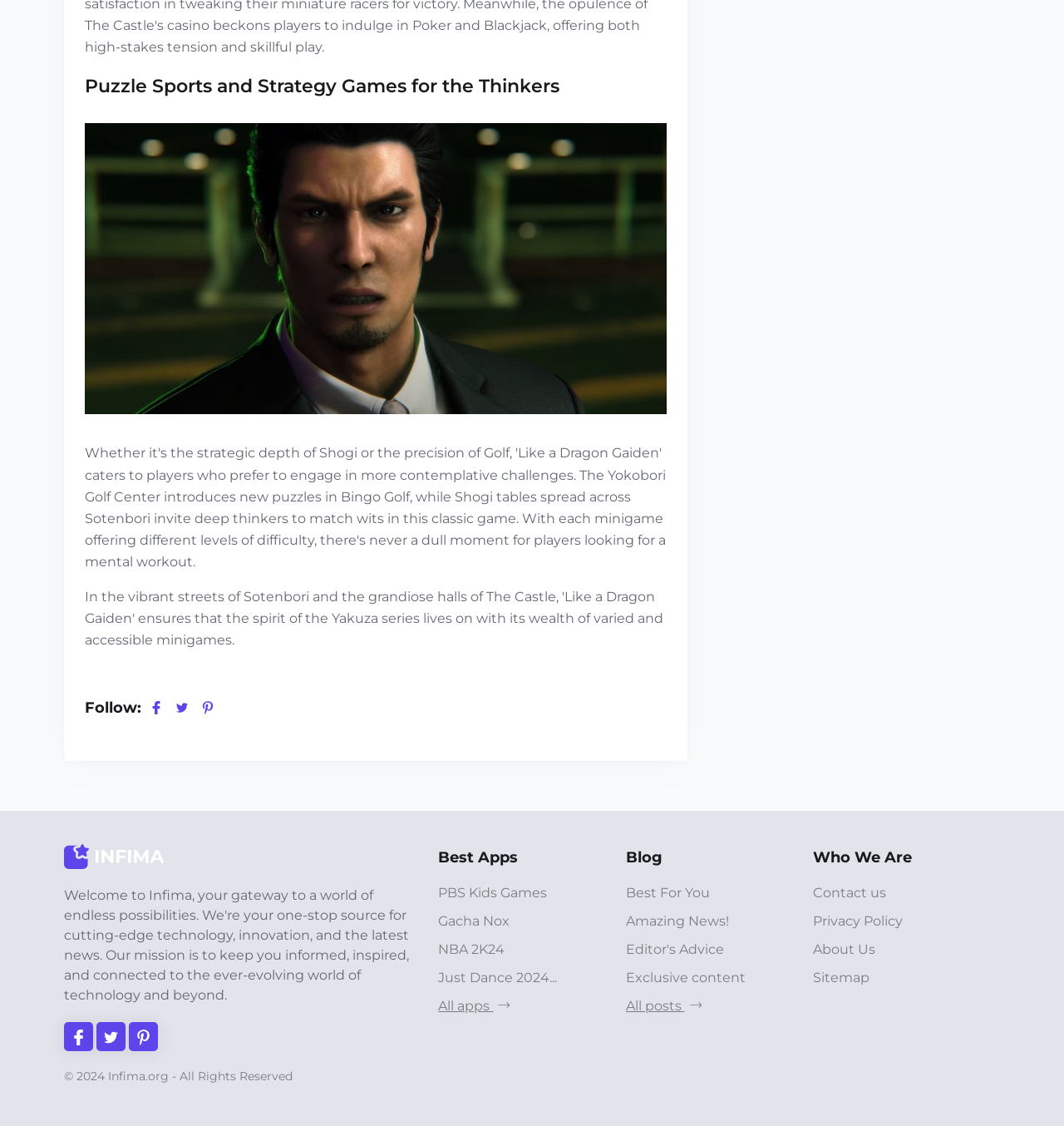Determine the bounding box coordinates for the element that should be clicked to follow this instruction: "Read the 'Best For You' blog post". The coordinates should be given as four float numbers between 0 and 1, in the format [left, top, right, bottom].

[0.588, 0.784, 0.756, 0.802]